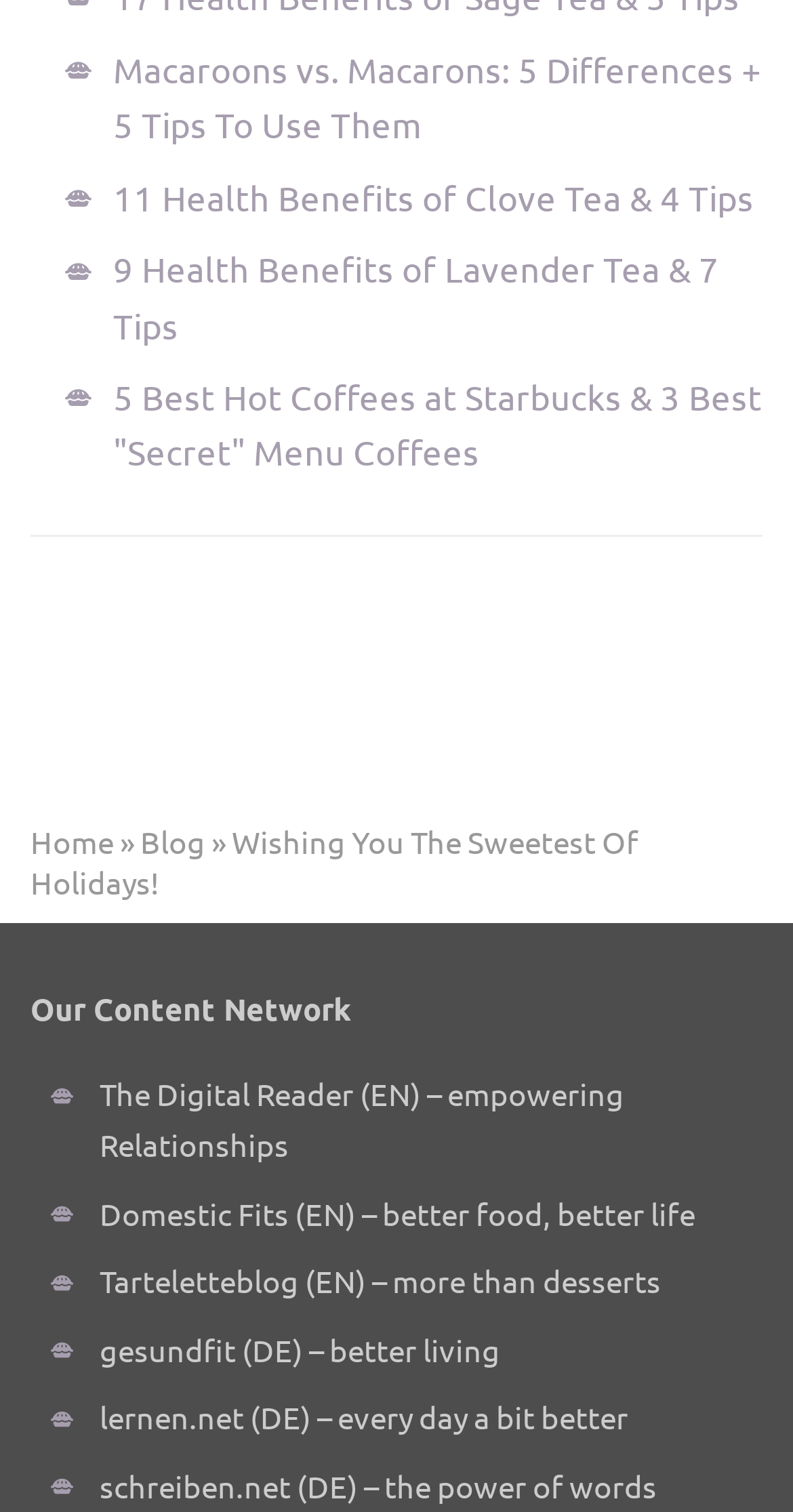What is the holiday greeting on the webpage?
Based on the visual content, answer with a single word or a brief phrase.

Wishing You The Sweetest Of Holidays!